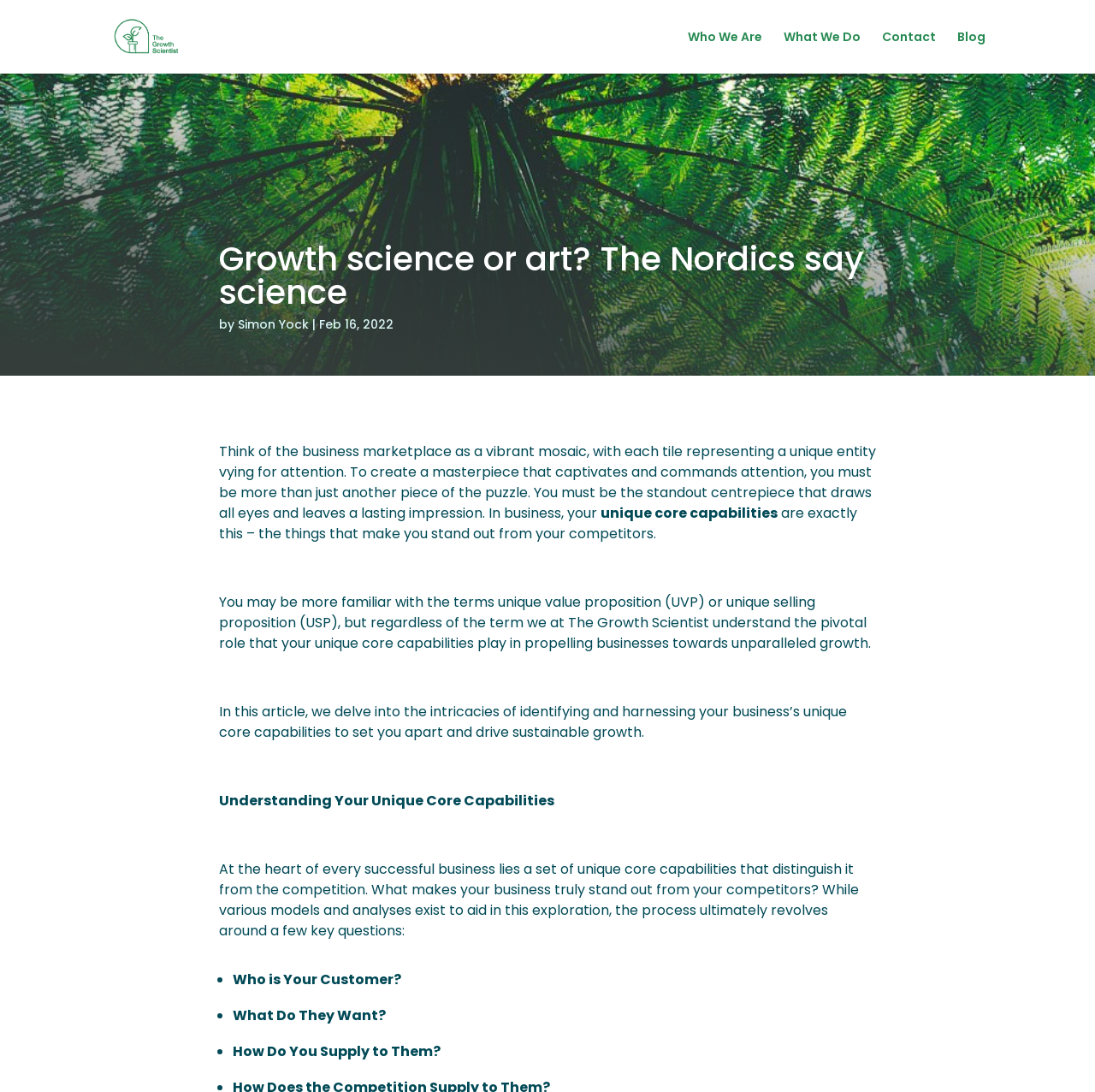What is the date of publication of this article?
Answer the question with a detailed explanation, including all necessary information.

The date of publication is mentioned in the article, specifically below the title, which says 'Feb 16, 2022'.